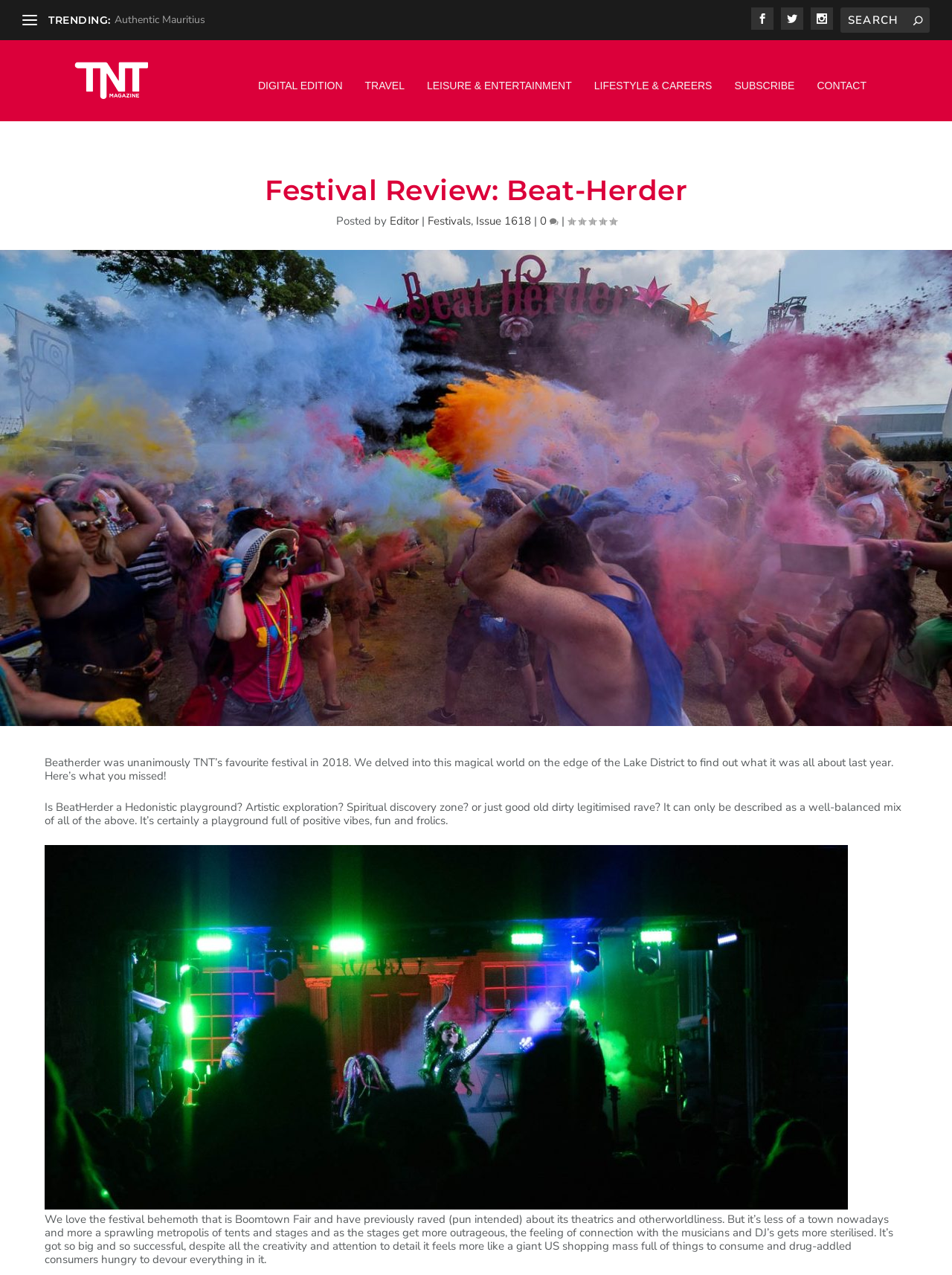Can you find the bounding box coordinates for the element to click on to achieve the instruction: "Read about Beat-Herder festival"?

[0.0, 0.128, 1.0, 0.16]